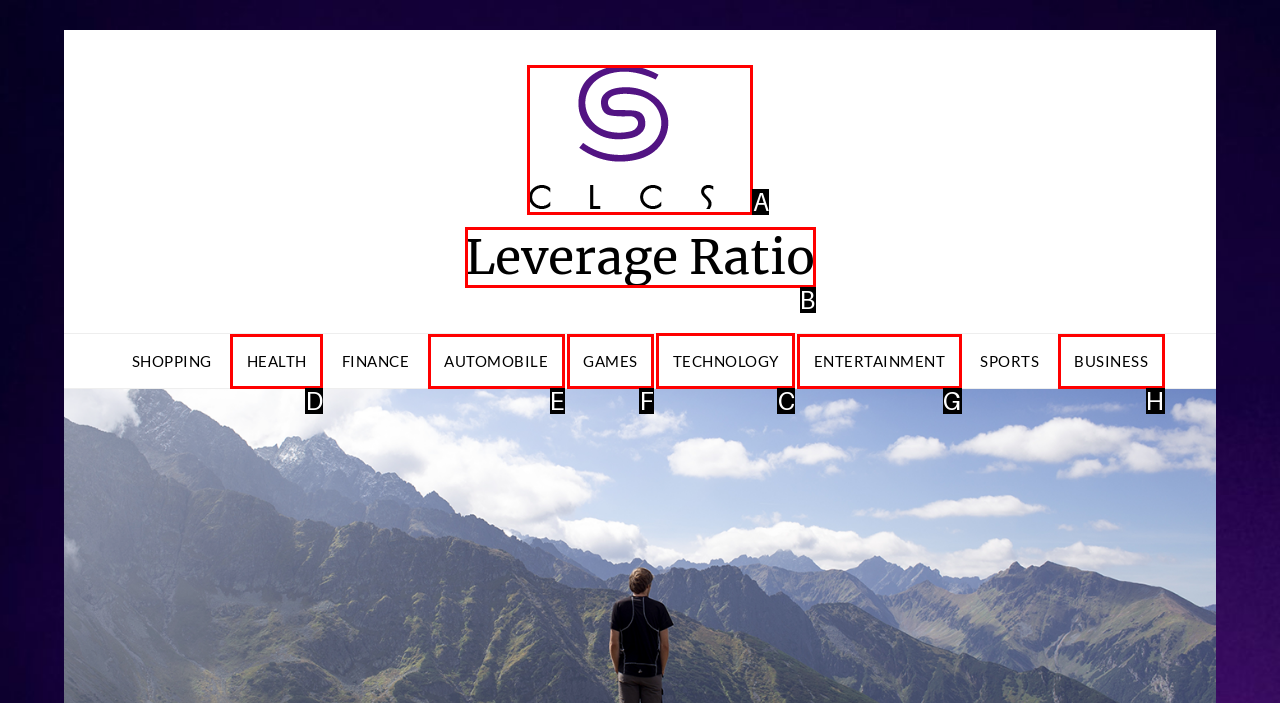Select the letter of the option that should be clicked to achieve the specified task: explore TECHNOLOGY. Respond with just the letter.

C